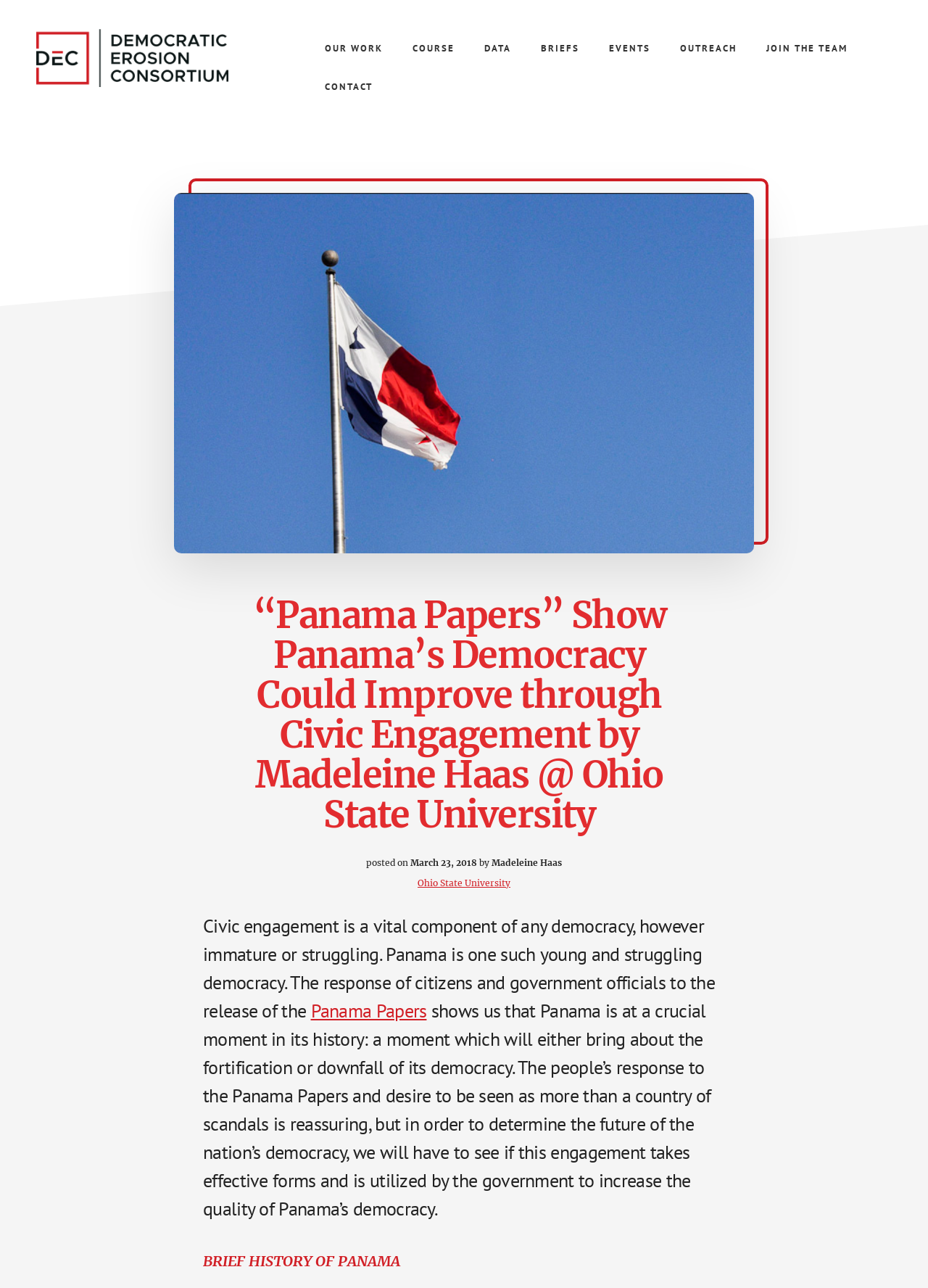Please predict the bounding box coordinates (top-left x, top-left y, bottom-right x, bottom-right y) for the UI element in the screenshot that fits the description: Democratic Erosion

[0.039, 0.023, 0.273, 0.068]